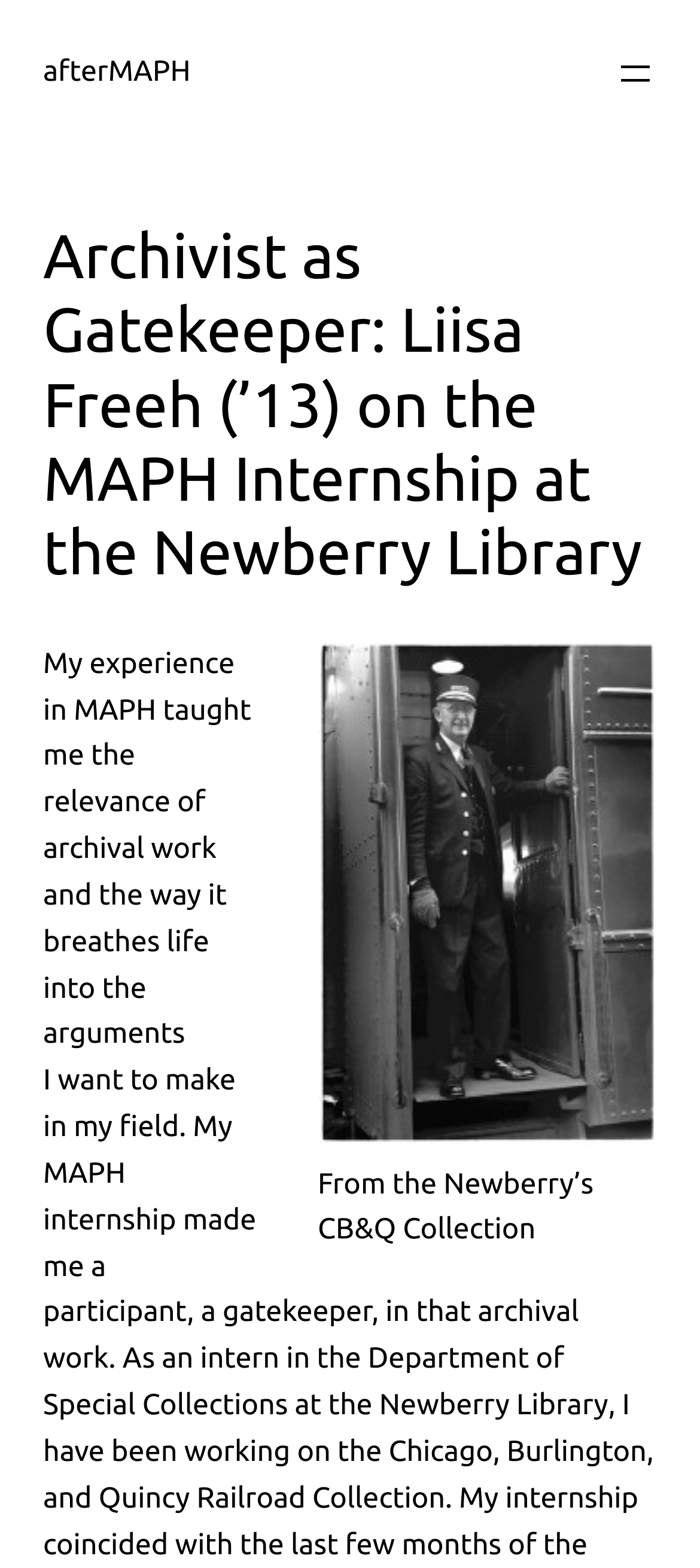Offer a comprehensive description of the webpage’s content and structure.

The webpage is about Liisa Freeh's experience in the MAPH internship at the Newberry Library, with a focus on archival work. At the top left of the page, there is a link to "afterMAPH". Next to it, on the top right, is a button to open a menu. 

Below the top section, there is a heading that summarizes the content of the page, "Archivist as Gatekeeper: Liisa Freeh (’13) on the MAPH Internship at the Newberry Library". 

In the middle of the page, there is a figure with an image of "quincy" from the Newberry's CB&Q Collection, which is described in a figcaption below the image. The image is accompanied by a link to "quincy" above the figcaption. 

The overall content of the page is about Liisa Freeh's experience and the relevance of archival work, with a visual representation of the Newberry's CB&Q Collection.